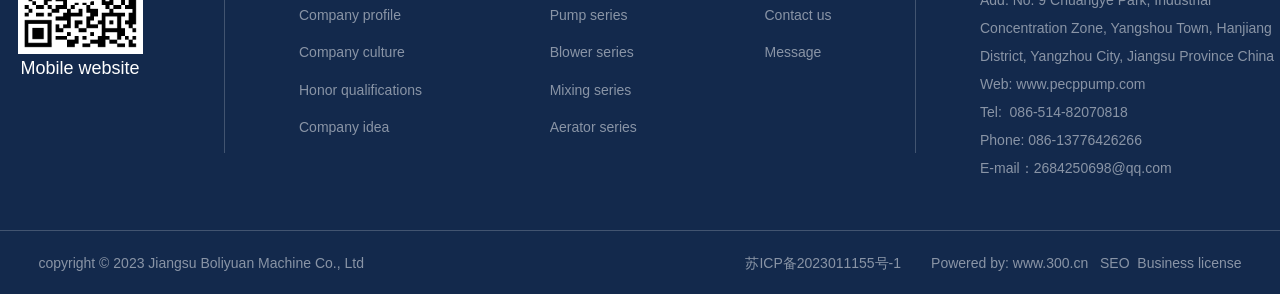Show the bounding box coordinates for the HTML element described as: "Disclaimer".

None